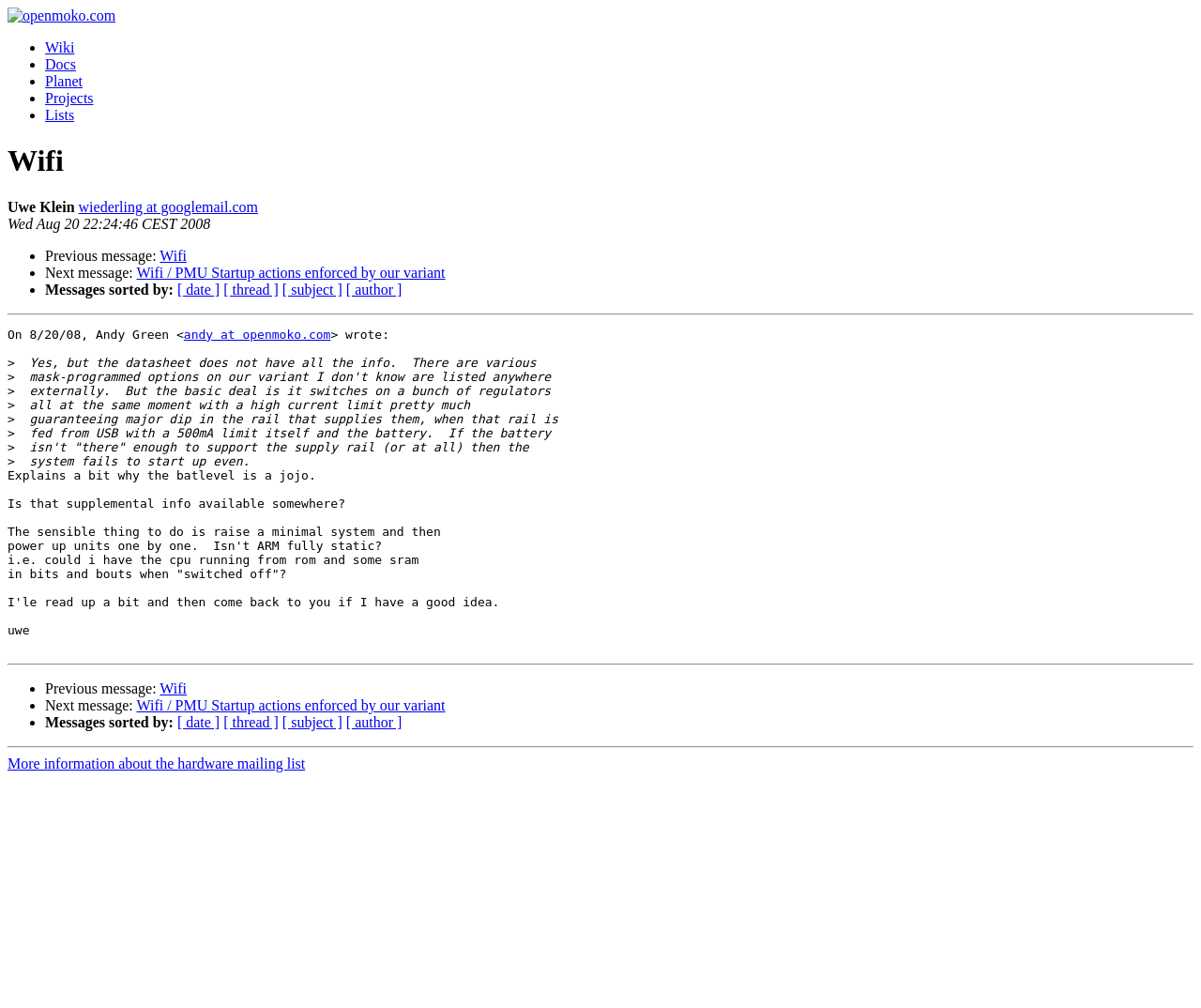Offer a comprehensive description of the webpage’s content and structure.

This webpage is about Wifi and appears to be a discussion forum or mailing list archive. At the top, there is a link to "openmoko.com" with an accompanying image, followed by a list of links to "Wiki", "Docs", "Planet", "Projects", and "Lists", each with a bullet point marker.

Below this list, there is a heading that reads "Wifi" in a large font. Underneath, there is a line of text that says "Uwe Klein" and an email address "wiederling at googlemail.com". The date "Wed Aug 20 22:24:46 CEST 2008" is also displayed.

The main content of the page is a discussion thread, with messages from different users. The first message is from Andy Green, who wrote a lengthy response about Wifi and power management. The message is divided into several paragraphs, with some sentences broken up across multiple lines.

Below Andy's message, there are links to "Previous message", "Next message", and options to sort messages by date, thread, subject, or author. This pattern is repeated further down the page, with another separator line and a second instance of the same links and sorting options.

At the very bottom of the page, there is a final separator line and a link to "More information about the hardware mailing list".